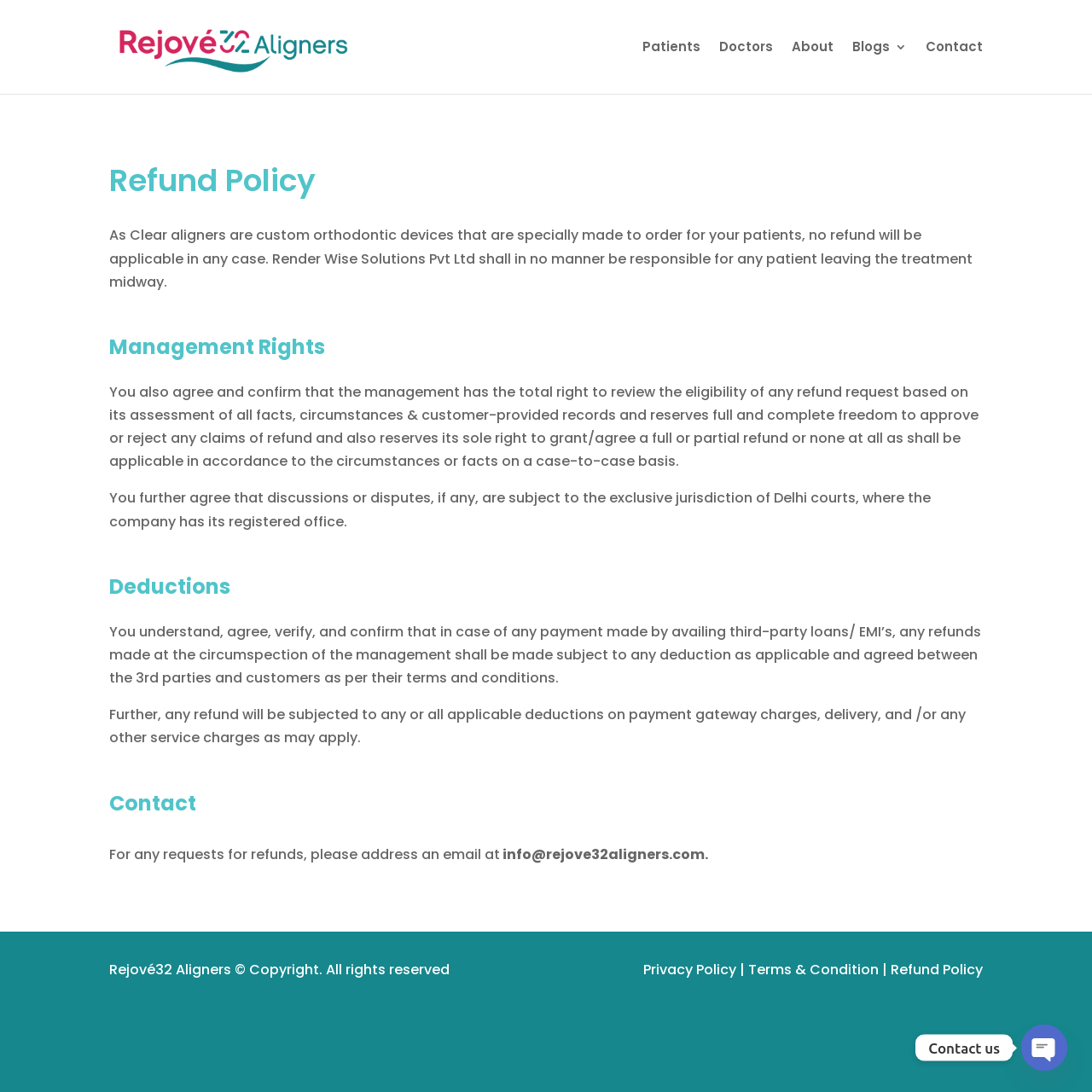Find the bounding box coordinates of the element to click in order to complete this instruction: "Open chat". The bounding box coordinates must be four float numbers between 0 and 1, denoted as [left, top, right, bottom].

[0.935, 0.938, 0.977, 0.98]